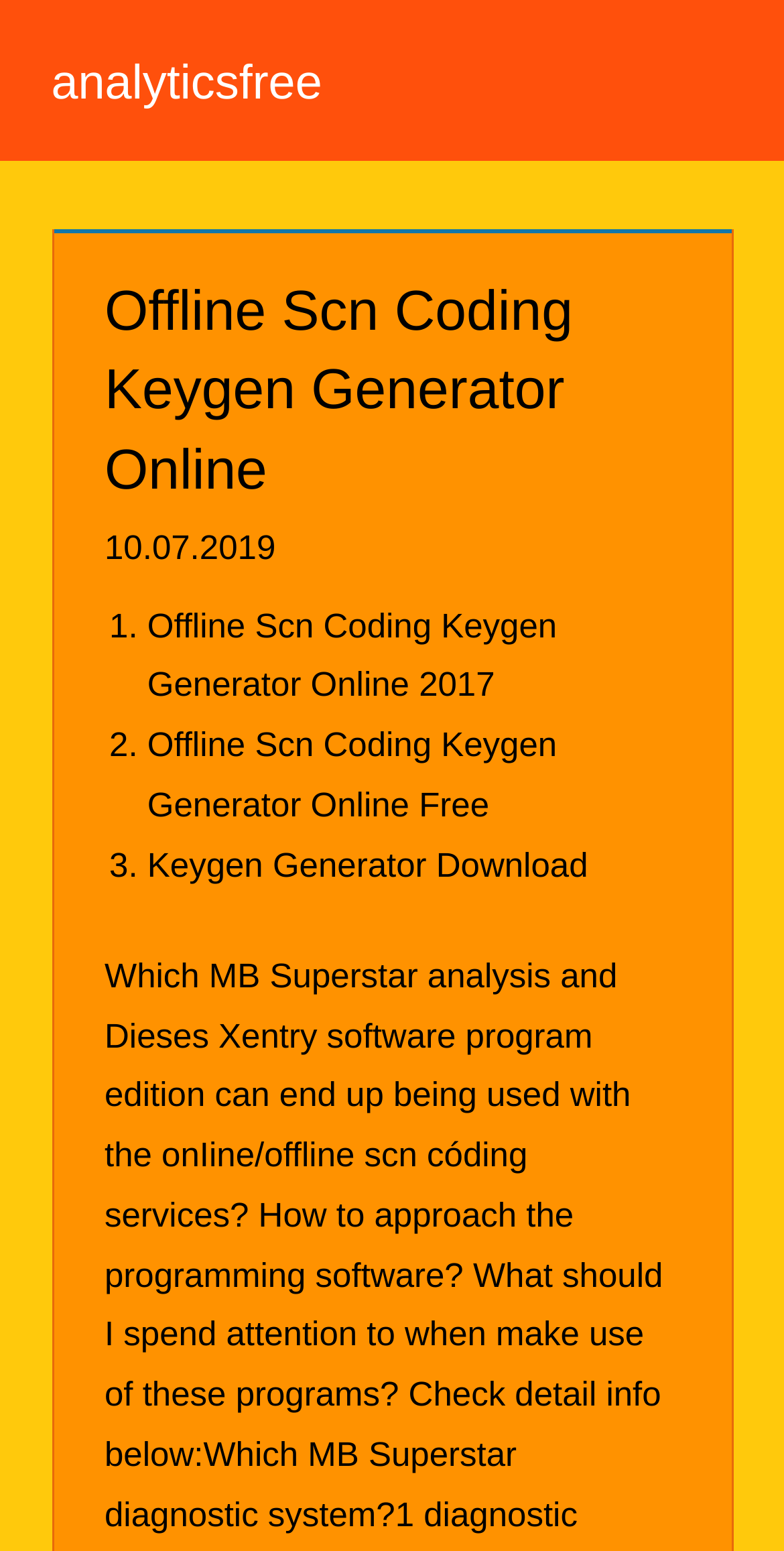What is the text of the heading element on the webpage?
Using the information from the image, provide a comprehensive answer to the question.

I found the text of the heading element by looking at the heading elements on the webpage. The heading element with the largest bounding box coordinates has the text 'Offline Scn Coding Keygen Generator Online'.